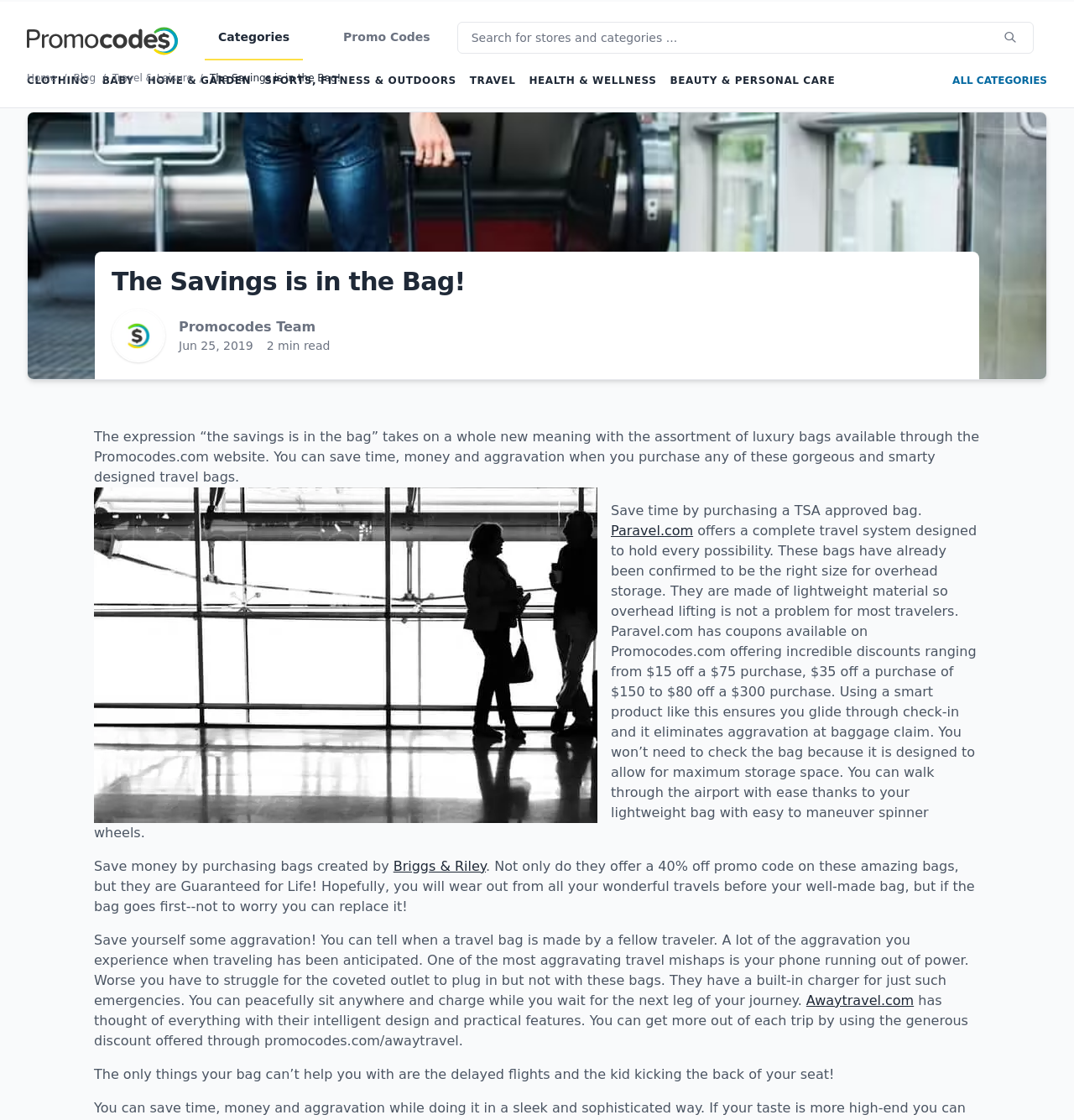Carefully observe the image and respond to the question with a detailed answer:
What is the benefit of using a TSA-approved bag?

According to the webpage, using a TSA-approved bag ensures that it can be easily stored in the overhead compartment, eliminating the need to check the bag and reducing aggravation at baggage claim.